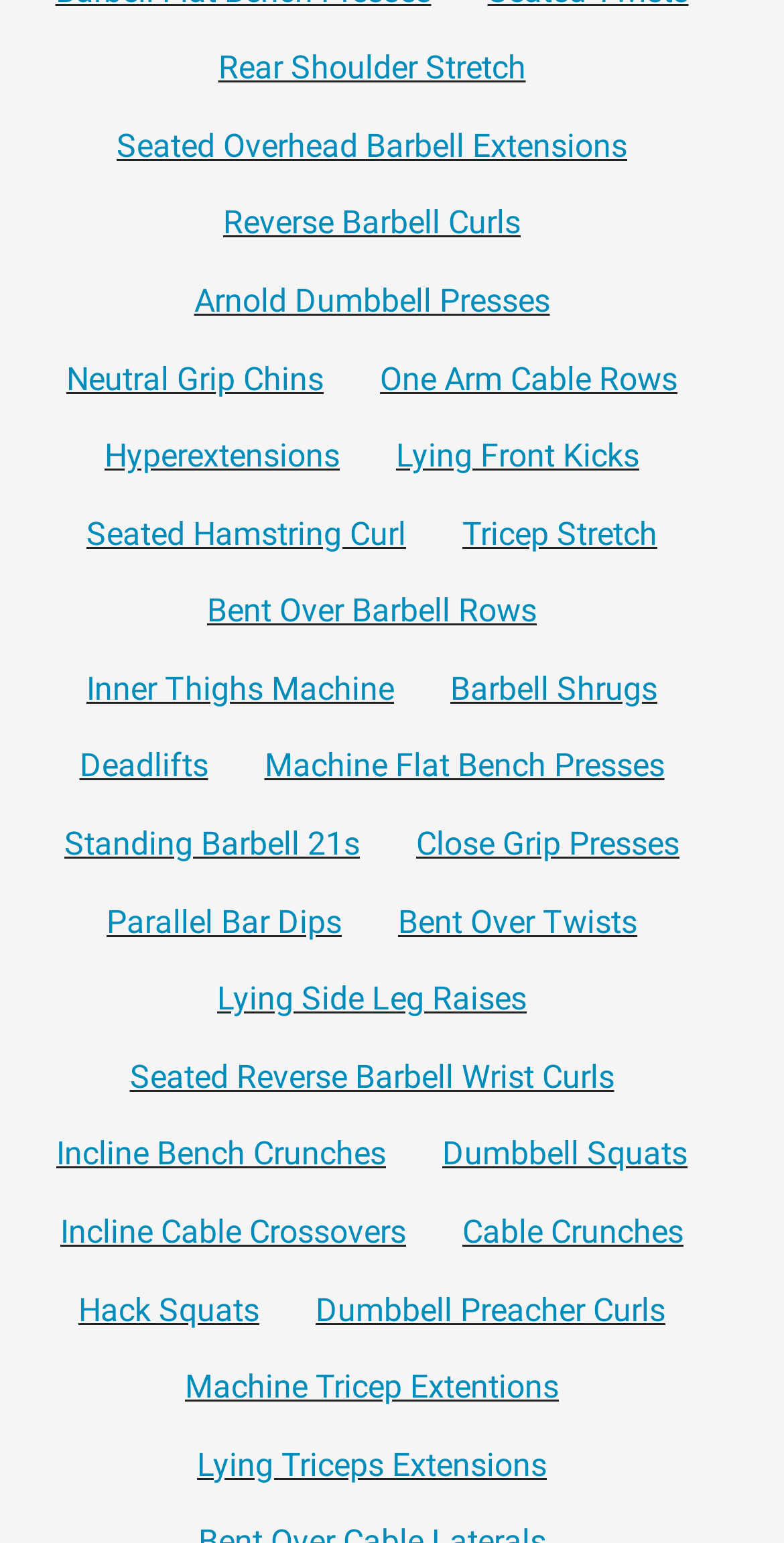Are there any cardio exercises listed on this webpage?
Provide a detailed answer to the question, using the image to inform your response.

After reviewing the list of exercises, I did not find any cardio exercises, such as running, cycling, or swimming. The exercises listed appear to be focused on weightlifting and strength training.